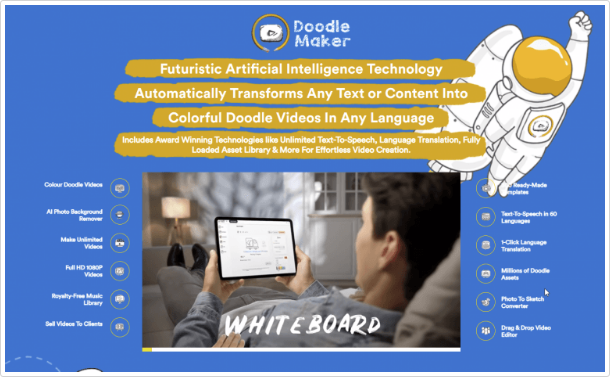Please analyze the image and give a detailed answer to the question:
How many languages does the text-to-speech capability support?

According to the caption, the DoodleMaker software features unlimited text-to-speech capabilities in 60 languages, which is prominently displayed as one of its key features.